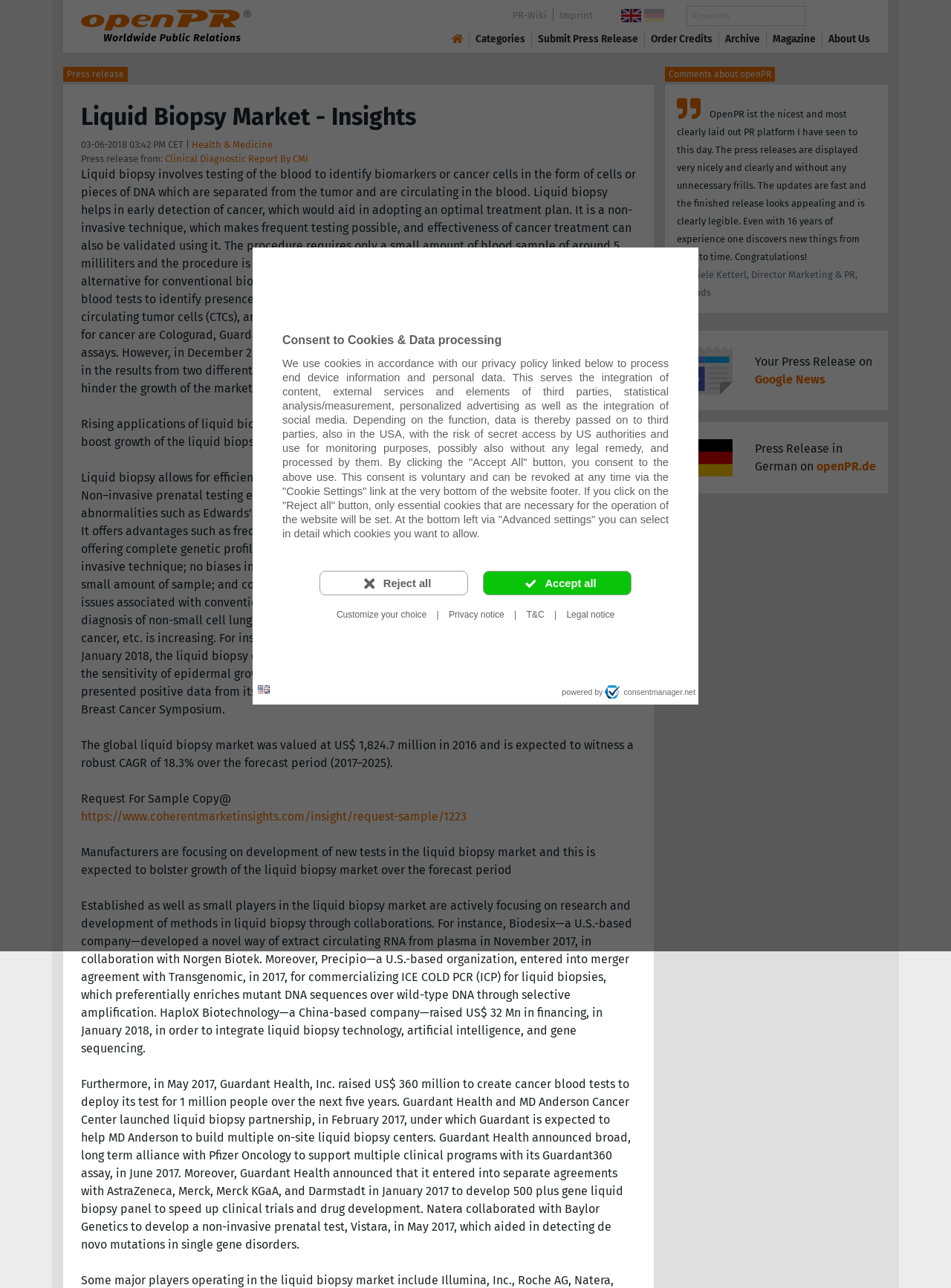Determine the bounding box coordinates of the element's region needed to click to follow the instruction: "Contact us". Provide these coordinates as four float numbers between 0 and 1, formatted as [left, top, right, bottom].

None